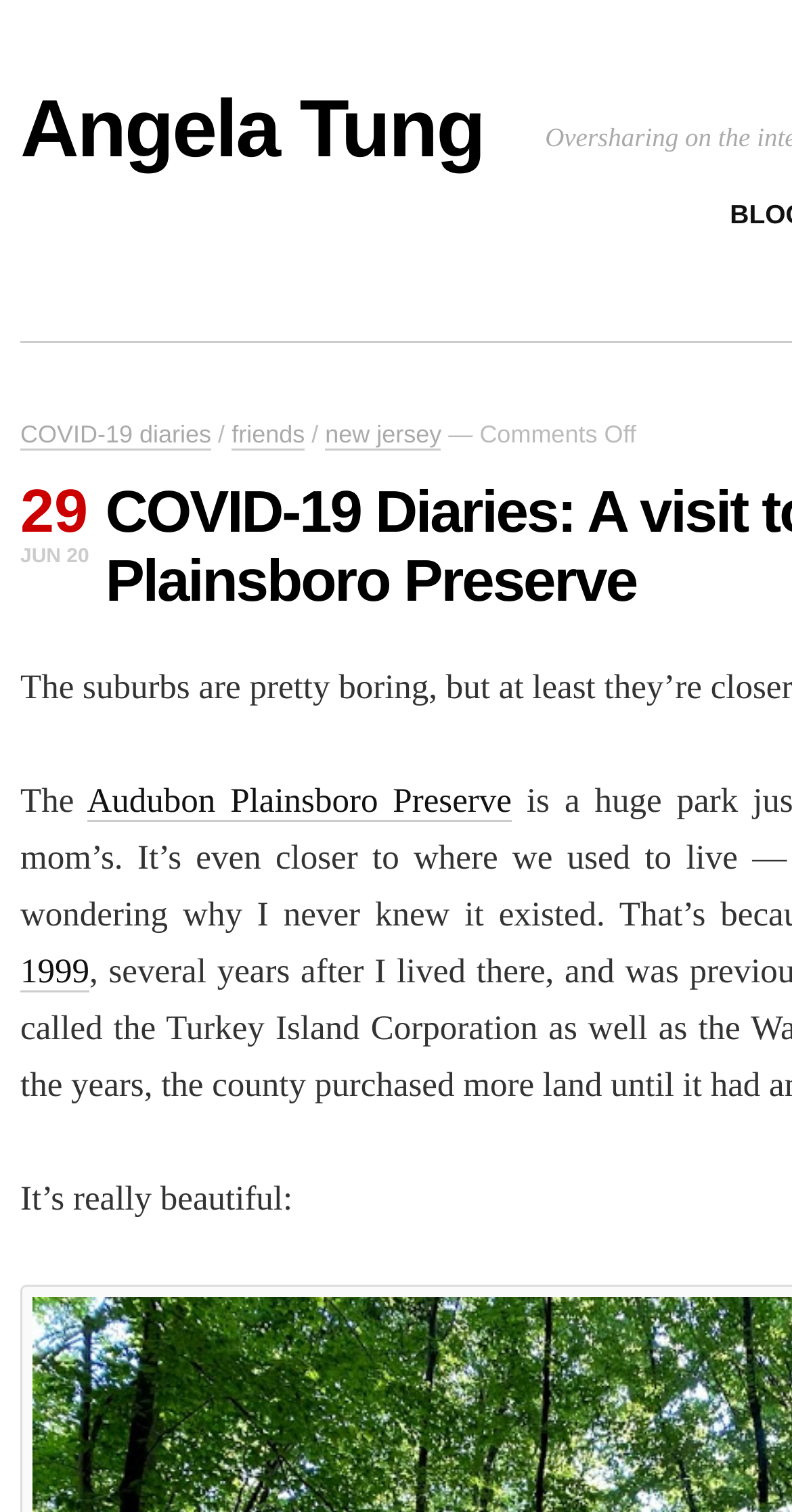Using the element description: "new jersey", determine the bounding box coordinates for the specified UI element. The coordinates should be four float numbers between 0 and 1, [left, top, right, bottom].

[0.41, 0.277, 0.558, 0.297]